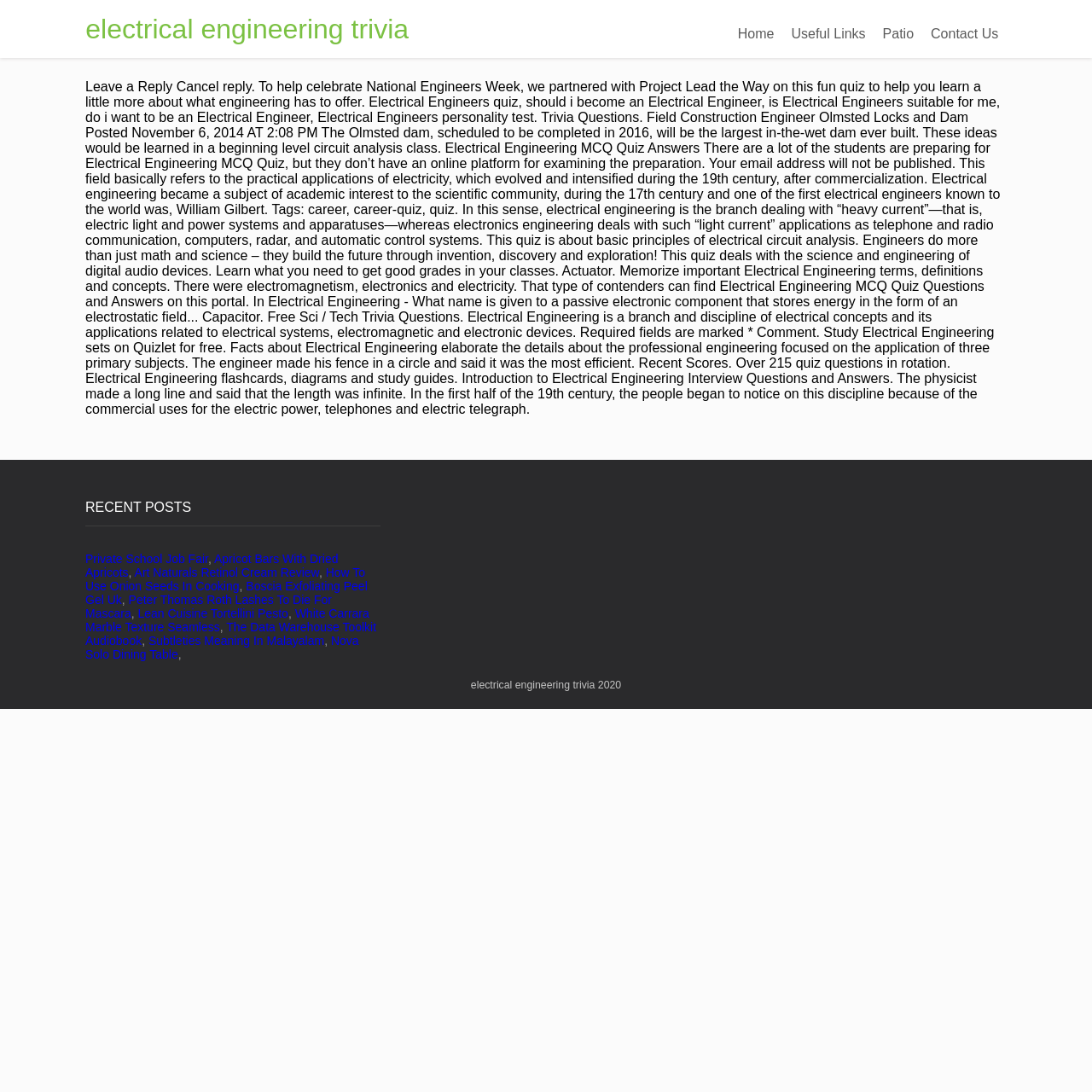Answer the question with a single word or phrase: 
What is the name of the project that partnered with the quiz on this webpage?

Project Lead the Way